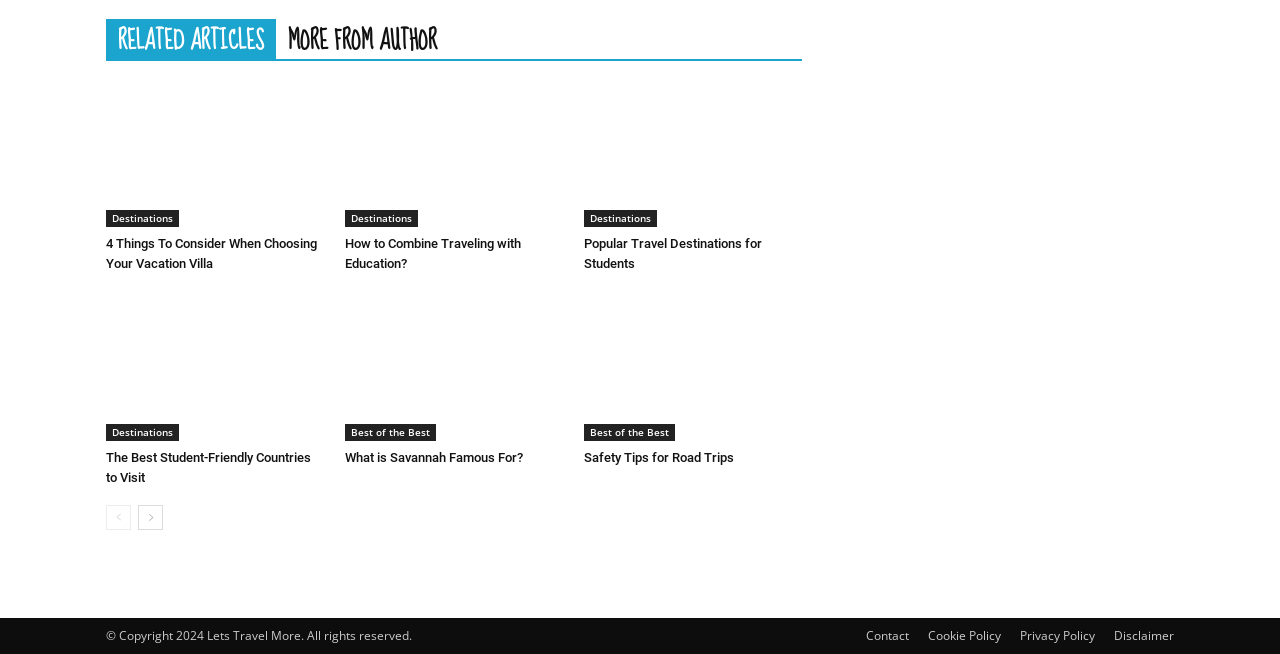What is the main topic of this webpage?
Please use the image to deliver a detailed and complete answer.

Based on the various headings and links on the webpage, such as 'RELATED ARTICLES MORE FROM AUTHOR', 'Destinations', '4 Things To Consider When Choosing Your Vacation Villa', and 'Popular Travel Destinations for Students', it is clear that the main topic of this webpage is travel.